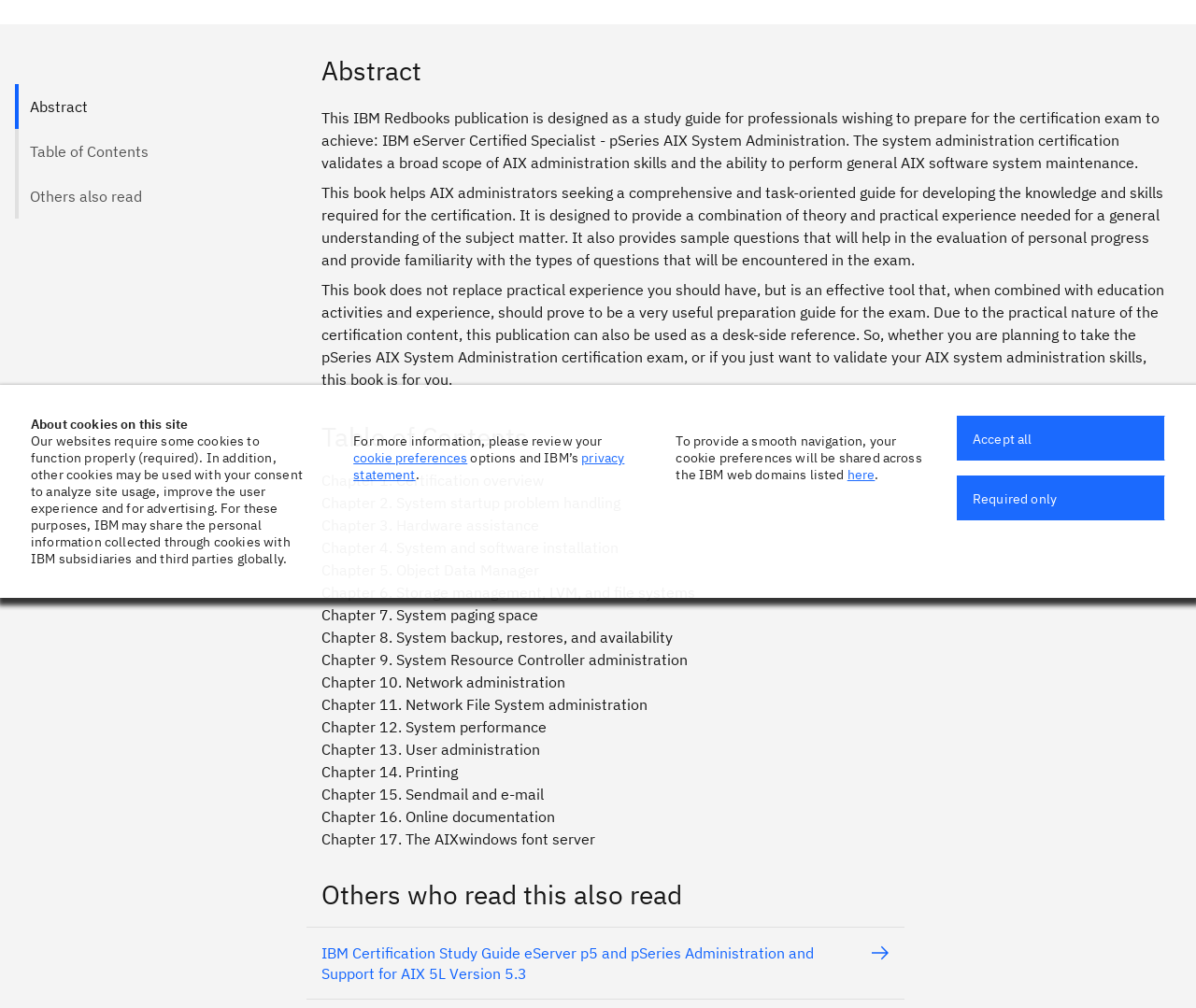Given the element description Abstract, specify the bounding box coordinates of the corresponding UI element in the format (top-left x, top-left y, bottom-right x, bottom-right y). All values must be between 0 and 1.

[0.012, 0.083, 0.186, 0.128]